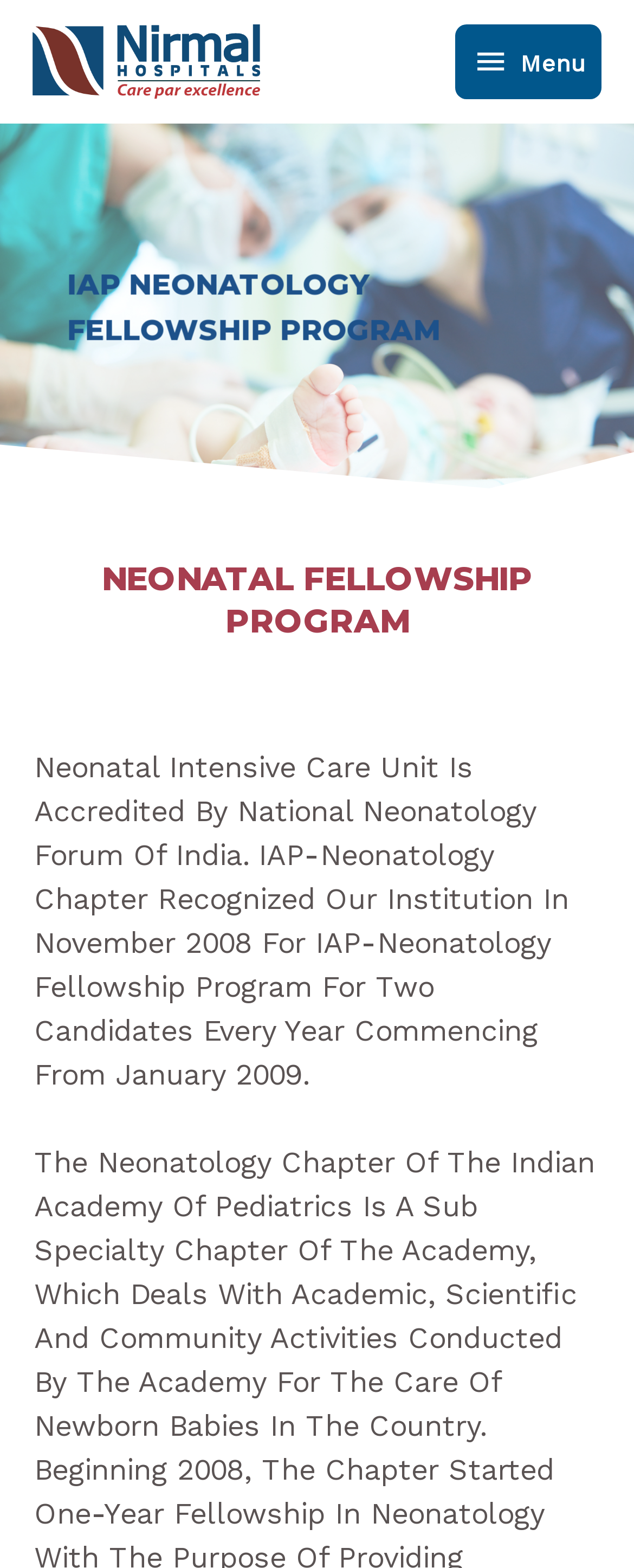Bounding box coordinates are to be given in the format (top-left x, top-left y, bottom-right x, bottom-right y). All values must be floating point numbers between 0 and 1. Provide the bounding box coordinate for the UI element described as: alt="Nirmal Hospital"

[0.051, 0.029, 0.41, 0.047]